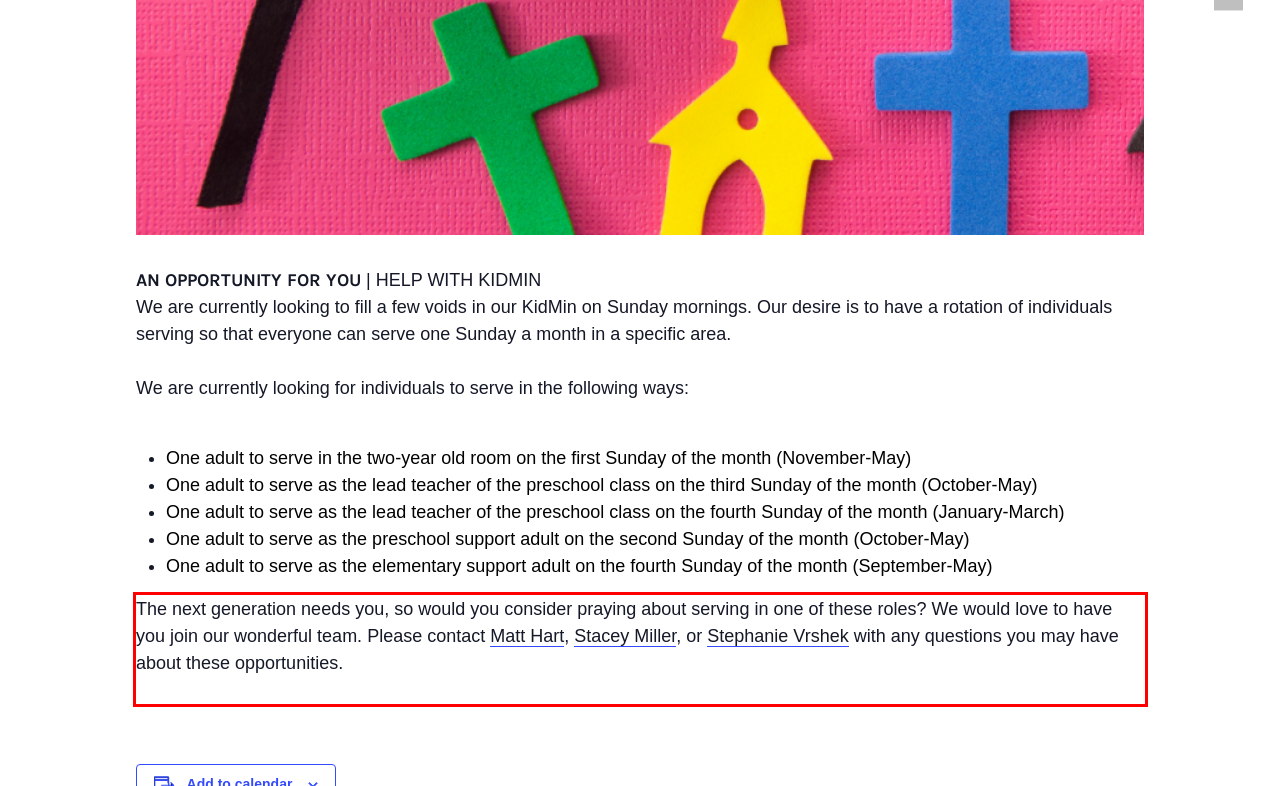Given a screenshot of a webpage, locate the red bounding box and extract the text it encloses.

The next generation needs you, so would you consider praying about serving in one of these roles? We would love to have you join our wonderful team. Please contact Matt Hart, Stacey Miller, or Stephanie Vrshek with any questions you may have about these opportunities.